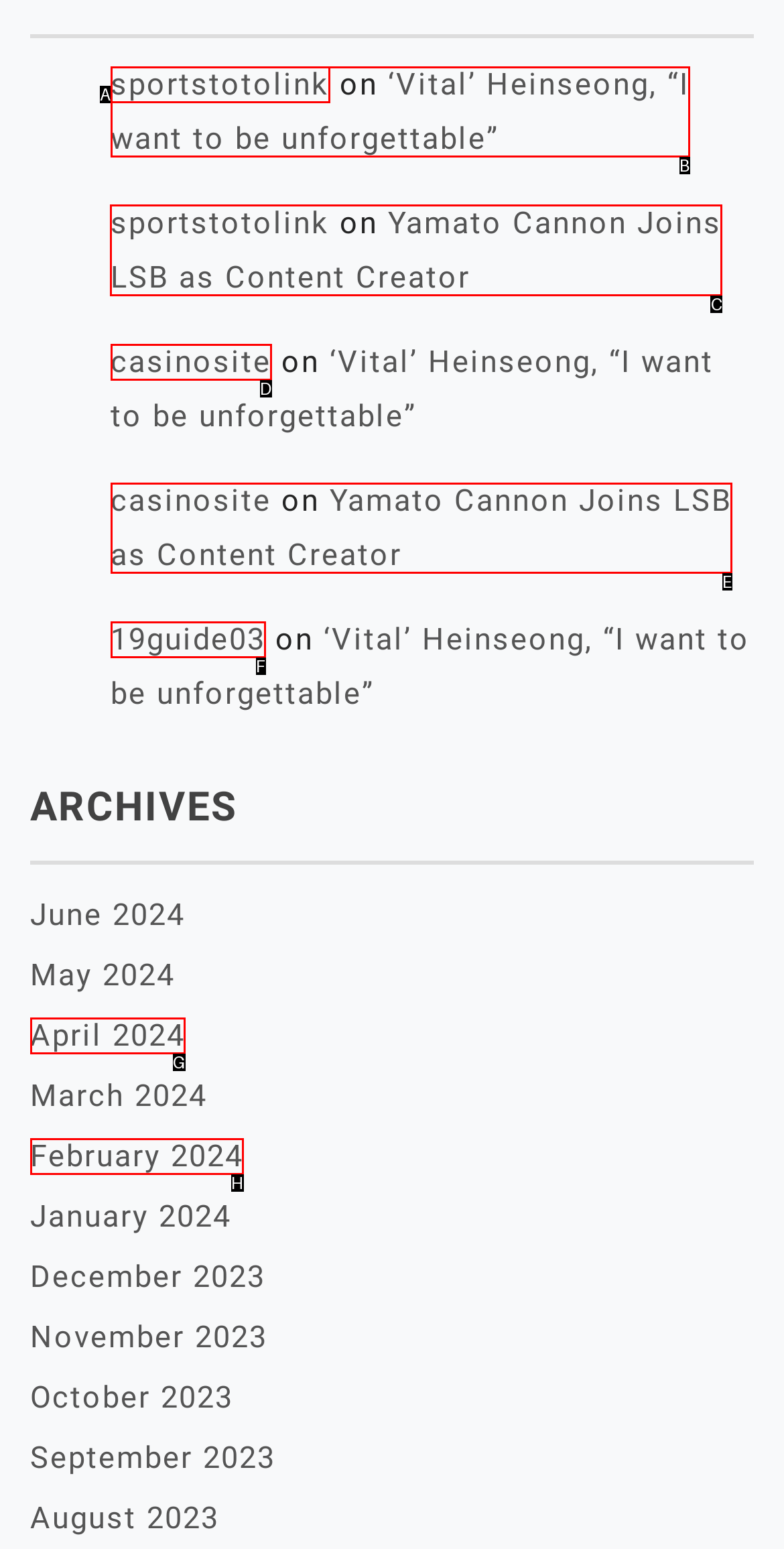To achieve the task: read 'Yamato Cannon Joins LSB as Content Creator', indicate the letter of the correct choice from the provided options.

C